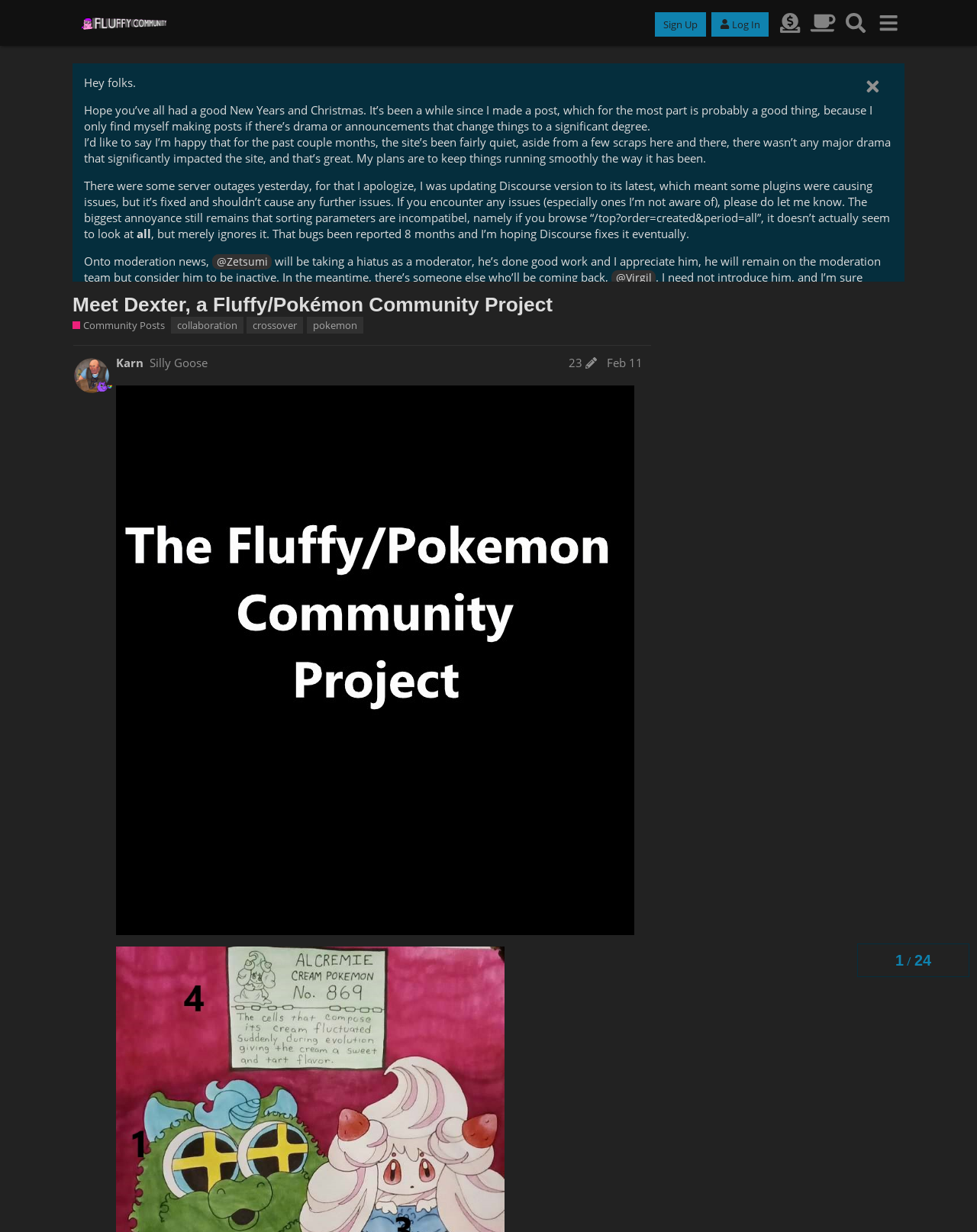Please find the bounding box coordinates of the clickable region needed to complete the following instruction: "Read the 'Meet Dexter, a Fluffy/Pokémon Community Project' post". The bounding box coordinates must consist of four float numbers between 0 and 1, i.e., [left, top, right, bottom].

[0.074, 0.238, 0.566, 0.256]